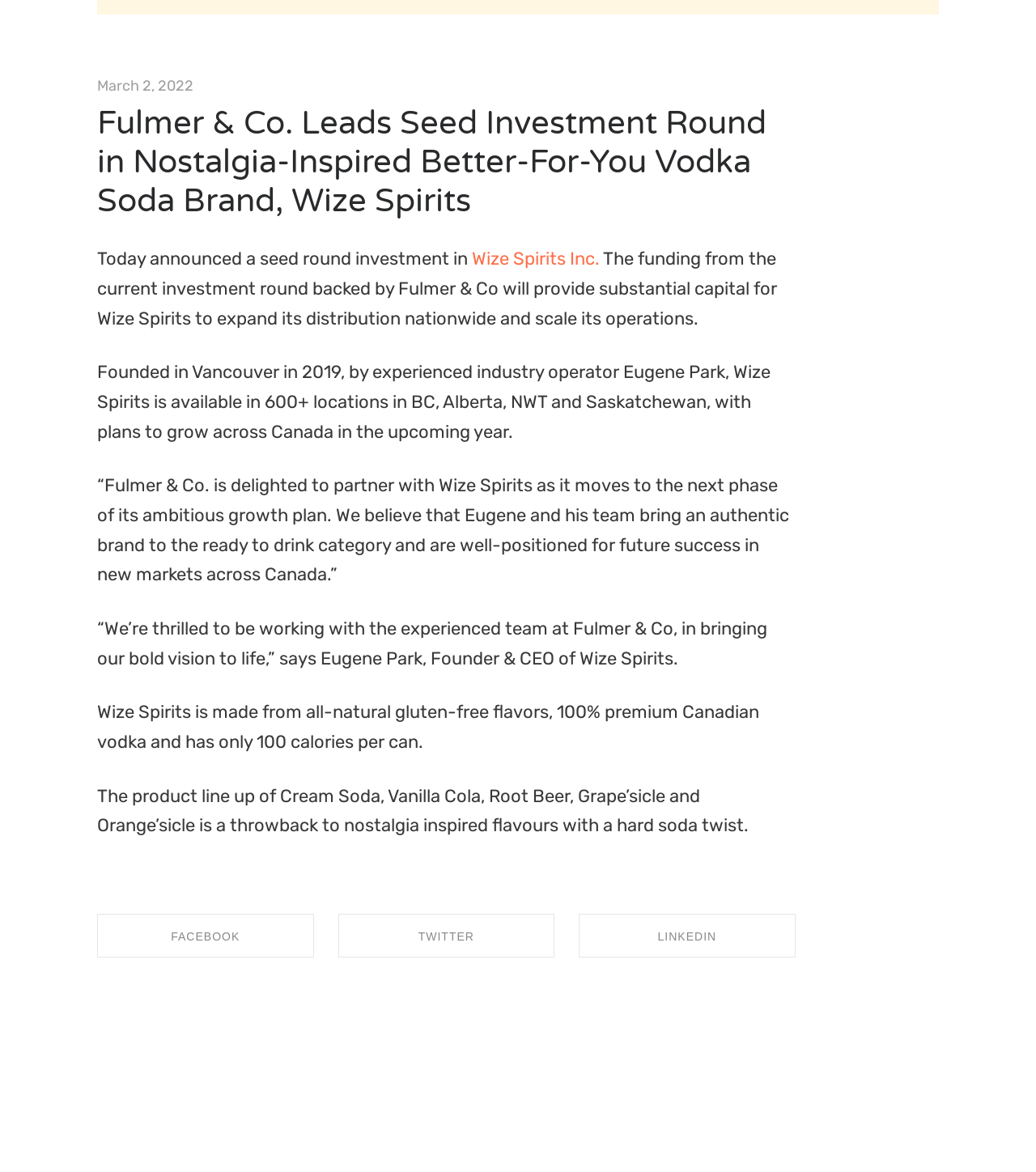Identify the bounding box coordinates for the UI element described as: "Share on Facebook". The coordinates should be provided as four floats between 0 and 1: [left, top, right, bottom].

[0.095, 0.818, 0.302, 0.855]